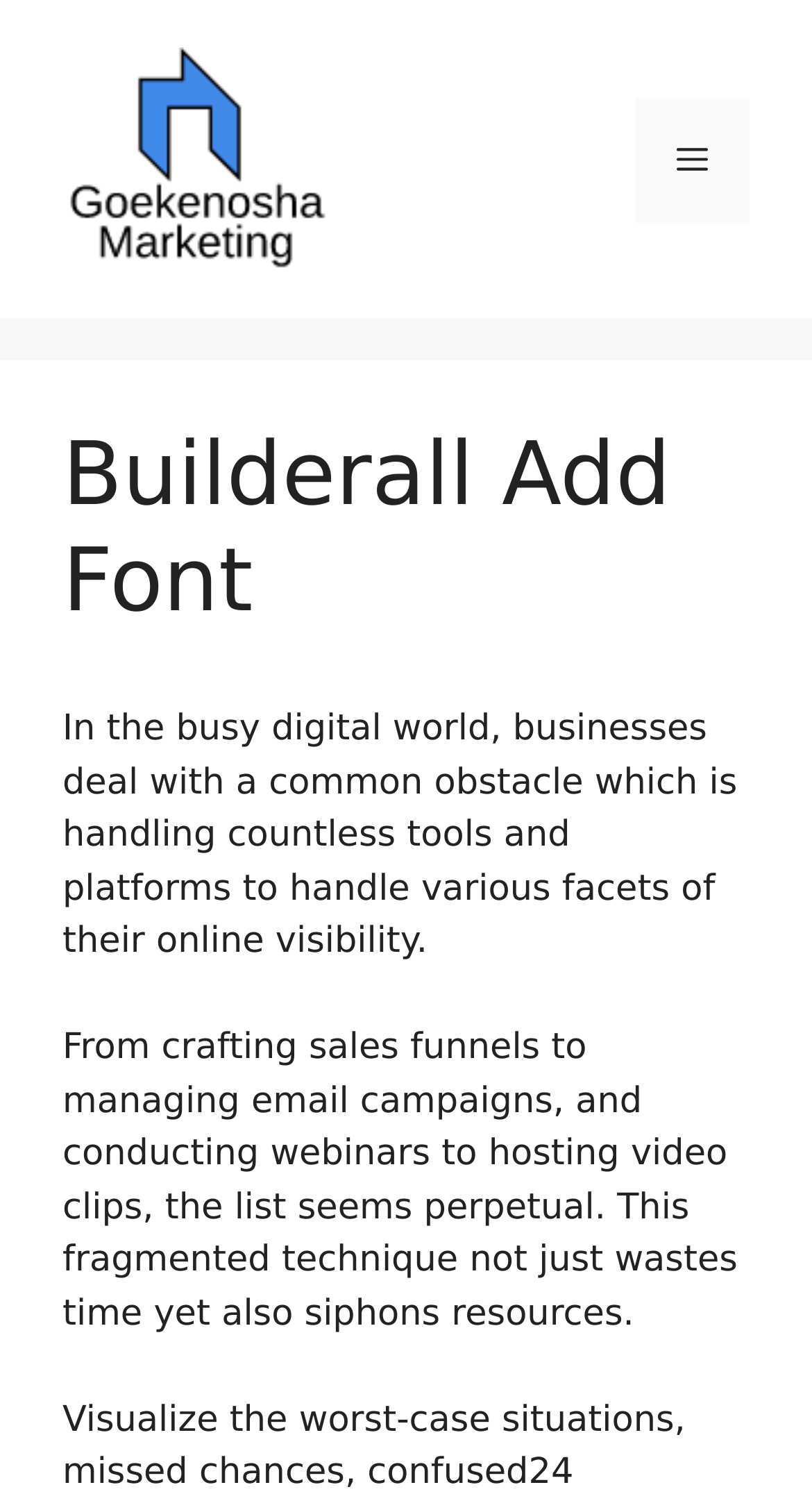Is the website focused on a specific platform?
Using the details from the image, give an elaborate explanation to answer the question.

The root element is titled 'Builderall Add Font (MY HONEST VIEW)', suggesting that the website is focused on the Builderall platform, specifically discussing adding fonts to it.